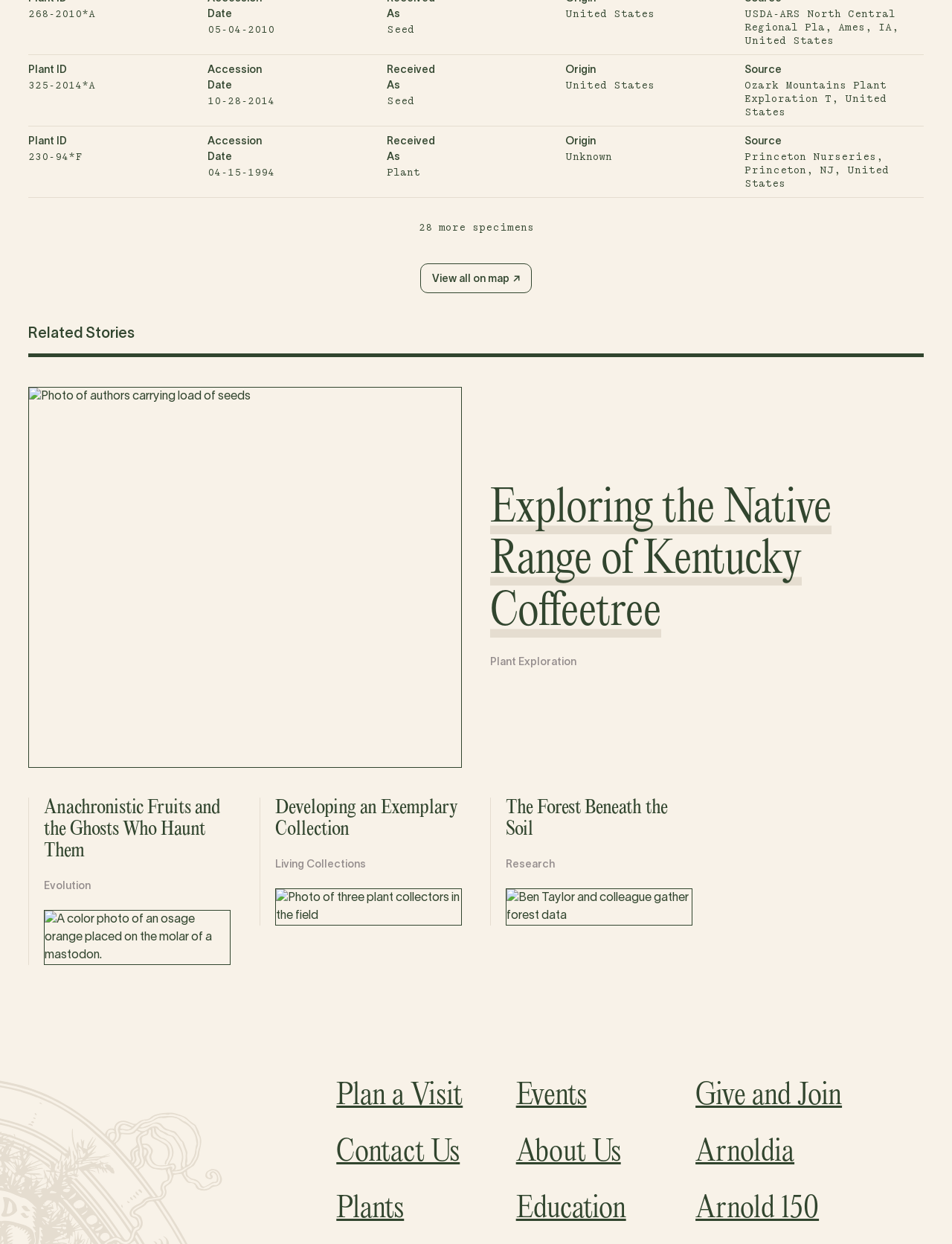Using the image as a reference, answer the following question in as much detail as possible:
What is the plant ID of the first specimen?

The first row in the grid contains information about a plant specimen. The first grid cell in this row contains the text 'Plant ID 325-2014*A', which is the plant ID of the first specimen.